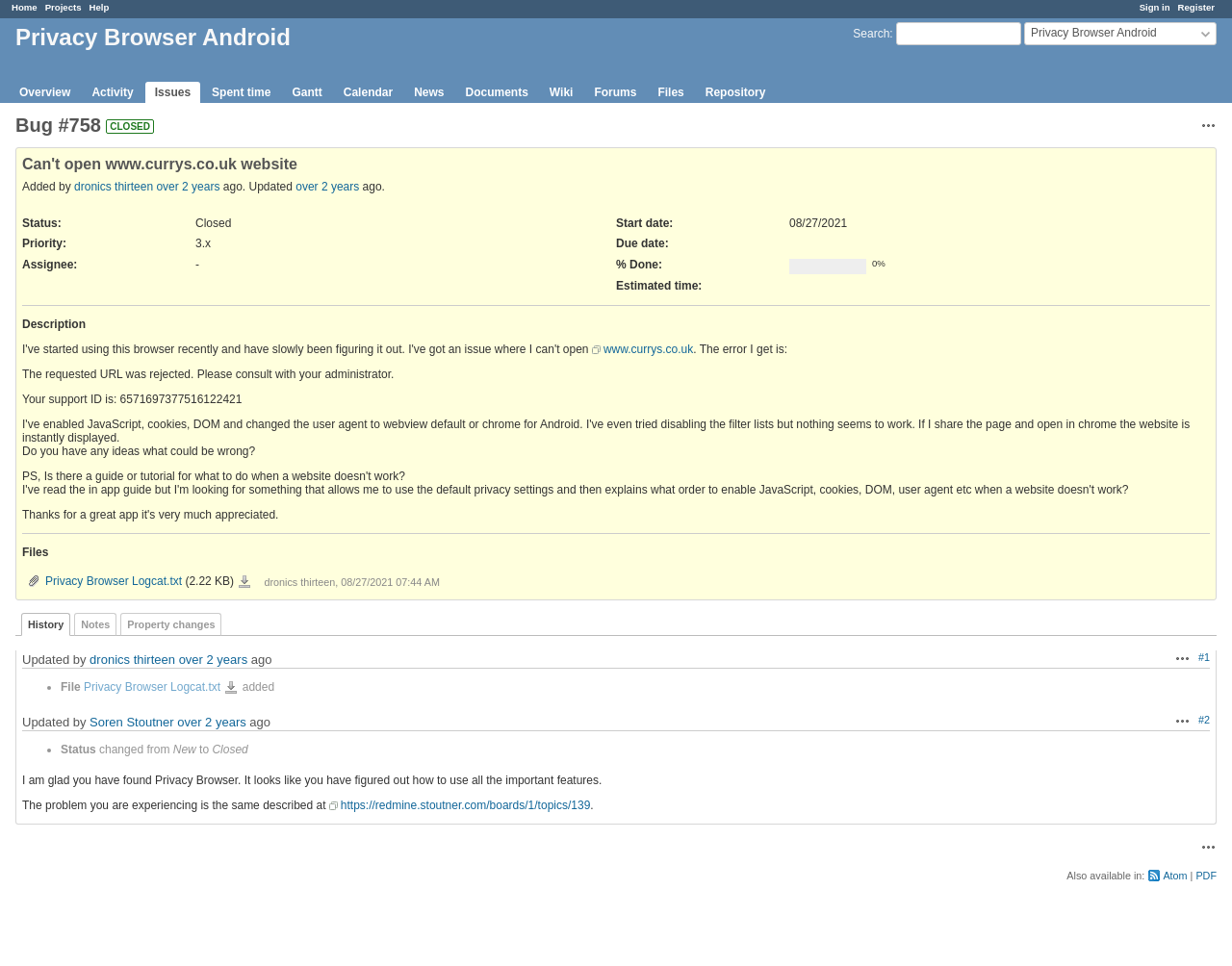Determine the bounding box coordinates of the area to click in order to meet this instruction: "Check issue description".

[0.018, 0.329, 0.07, 0.343]